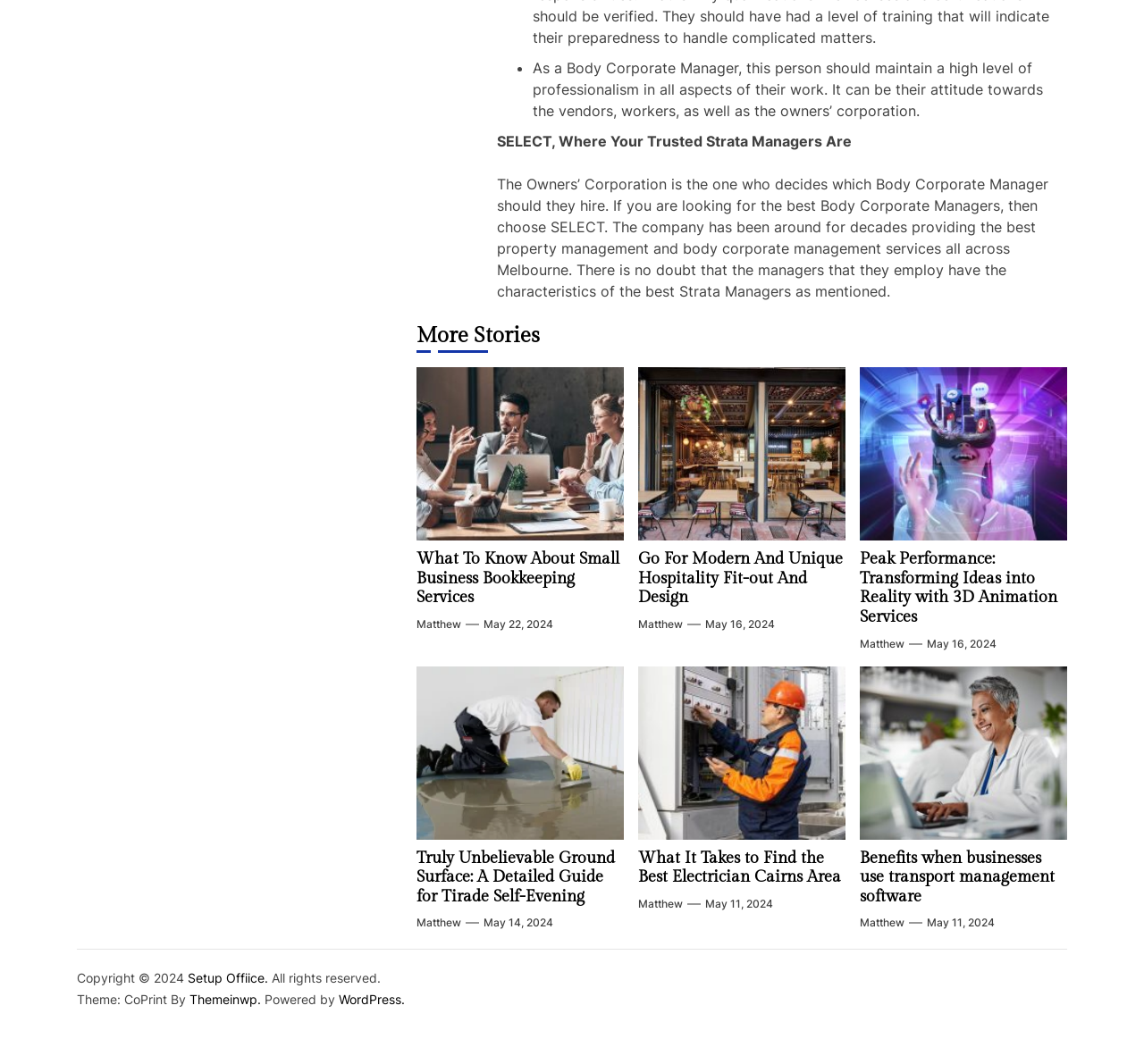What is the topic of the first article? Refer to the image and provide a one-word or short phrase answer.

Body Corporate Manager